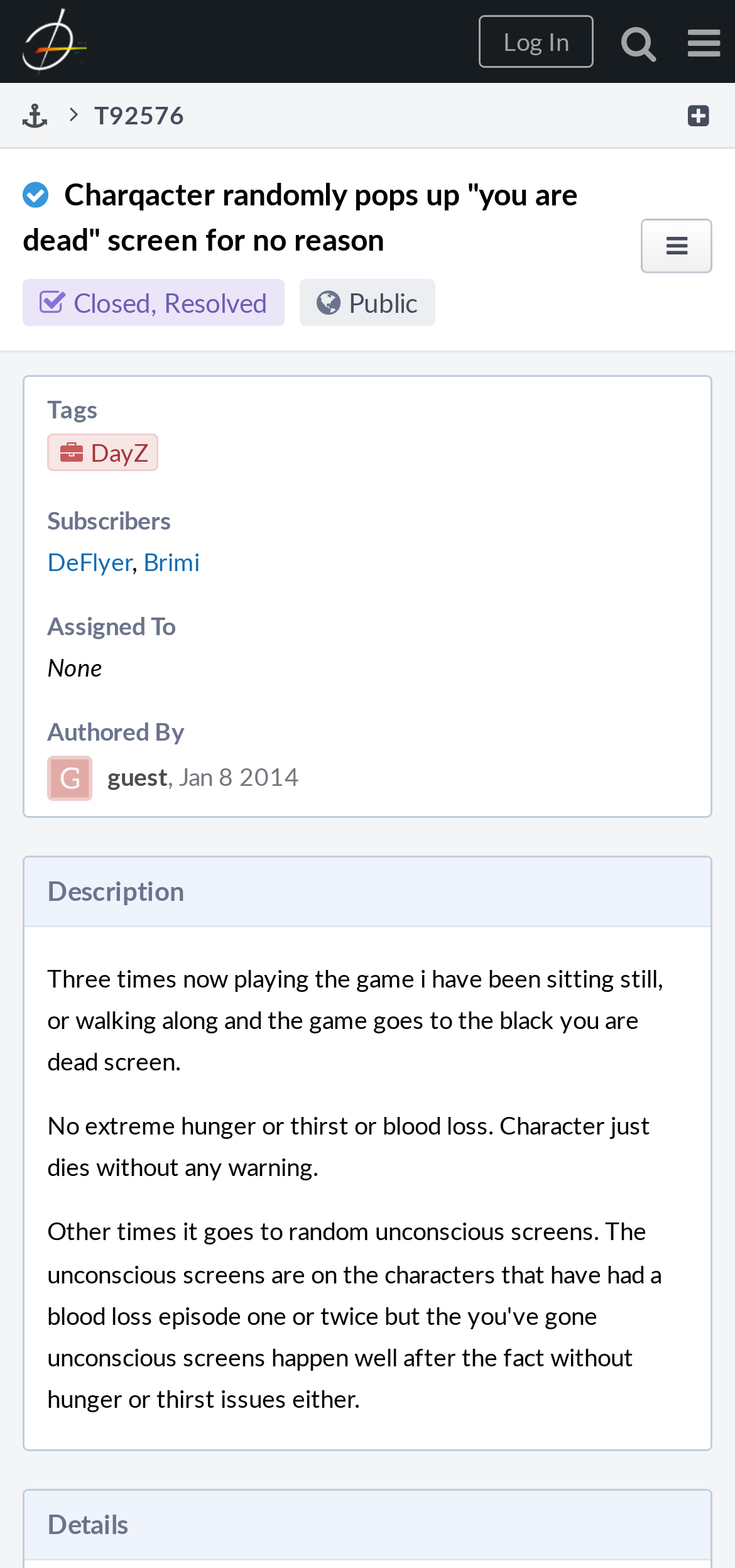From the element description: "Create Task", extract the bounding box coordinates of the UI element. The coordinates should be expressed as four float numbers between 0 and 1, in the order [left, top, right, bottom].

[0.91, 0.053, 0.979, 0.093]